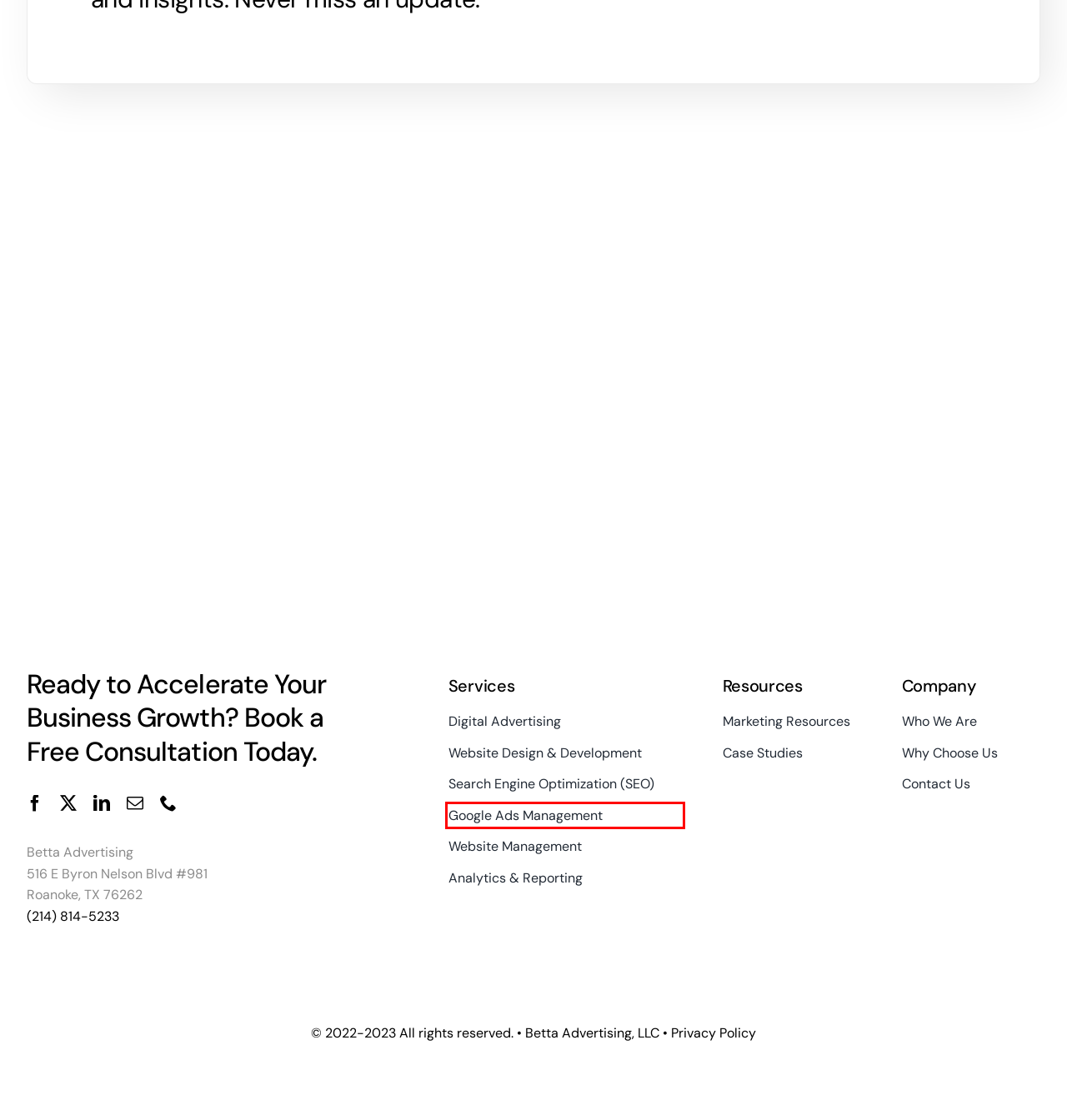You have a screenshot of a webpage, and a red bounding box highlights an element. Select the webpage description that best fits the new page after clicking the element within the bounding box. Options are:
A. Data-Driven Analytics & Reporting Services | Betta Advertising
B. Expert Digital Advertising Services | Betta Advertising
C. Digital Marketing Insights | Betta Advertising's Articles
D. Comprehensive Website Management Services | Betta Advertising
E. Betta Advertising's Success Stories | Digital Marketing Case Studies
F. Search Engine Optimization Archives | Betta Advertising
G. Why Choose Betta Advertising | Expert Digital Marketing Solutions
H. Expert Google Ads Management Services | Betta Advertising

H